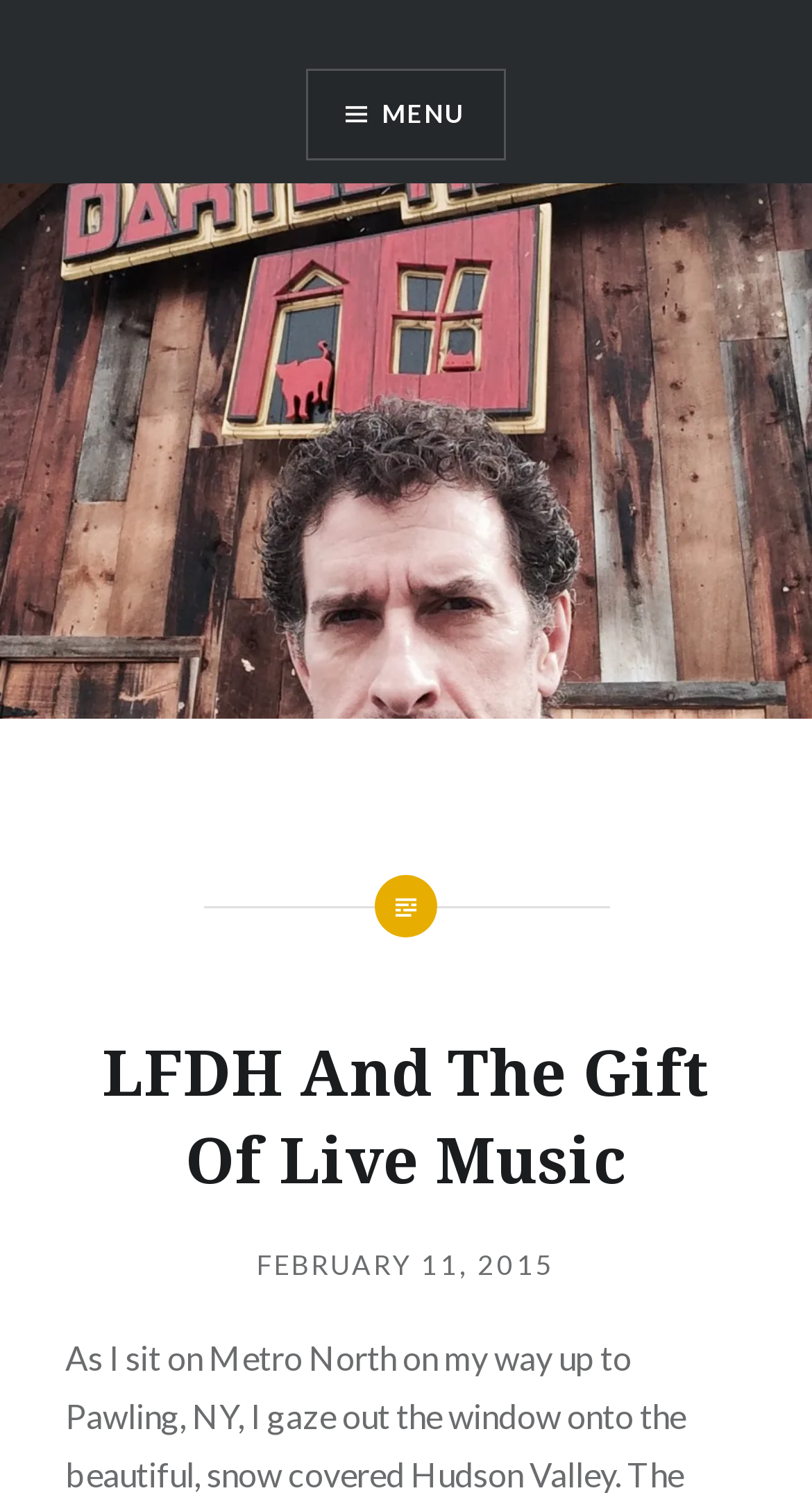What is the text above the author's name?
Please provide a single word or phrase as your answer based on the screenshot.

Posted by